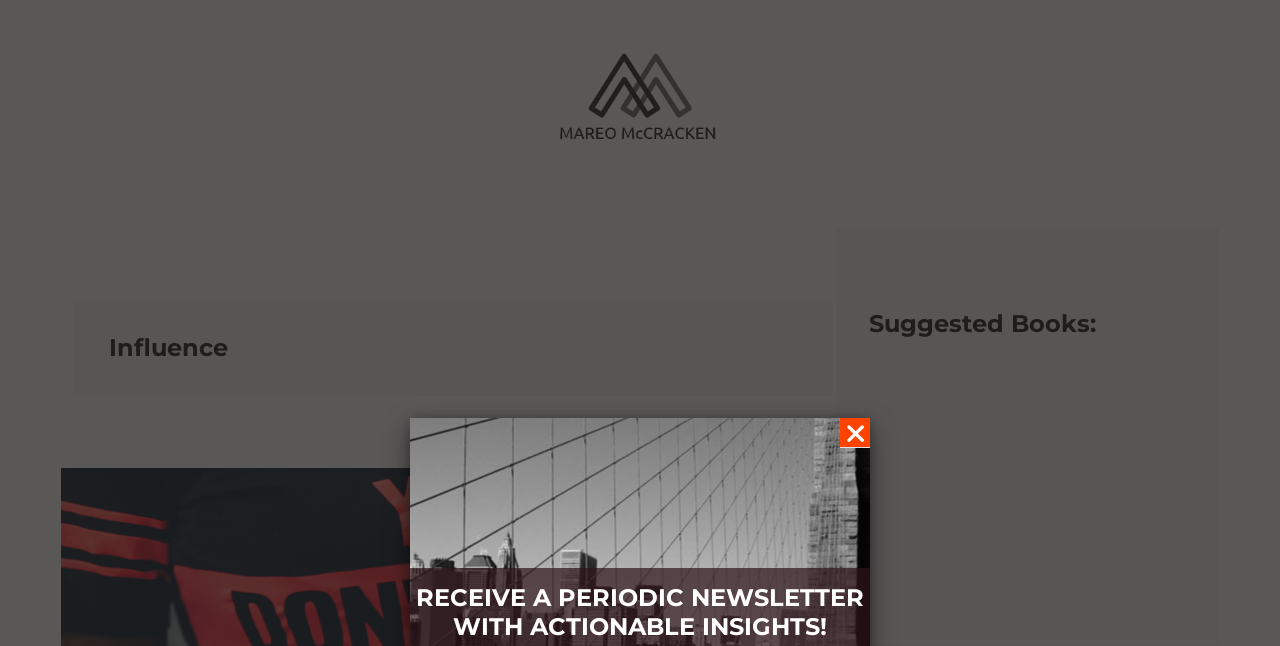What is the name of the person on this webpage?
Using the visual information, respond with a single word or phrase.

Mareo McCracken